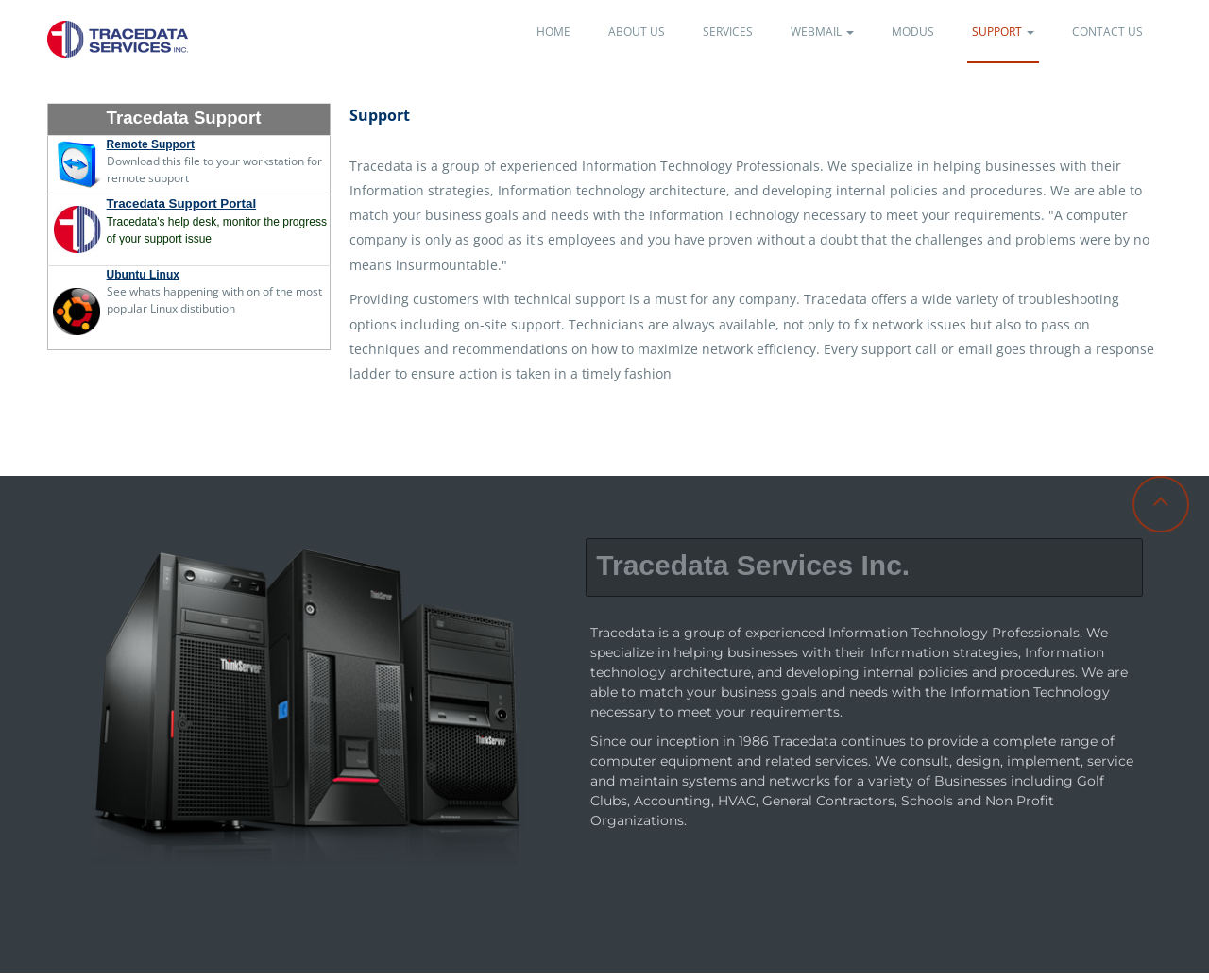Specify the bounding box coordinates of the element's region that should be clicked to achieve the following instruction: "Click on the 'Remote Support' link". The bounding box coordinates consist of four float numbers between 0 and 1, in the format [left, top, right, bottom].

[0.088, 0.14, 0.161, 0.154]